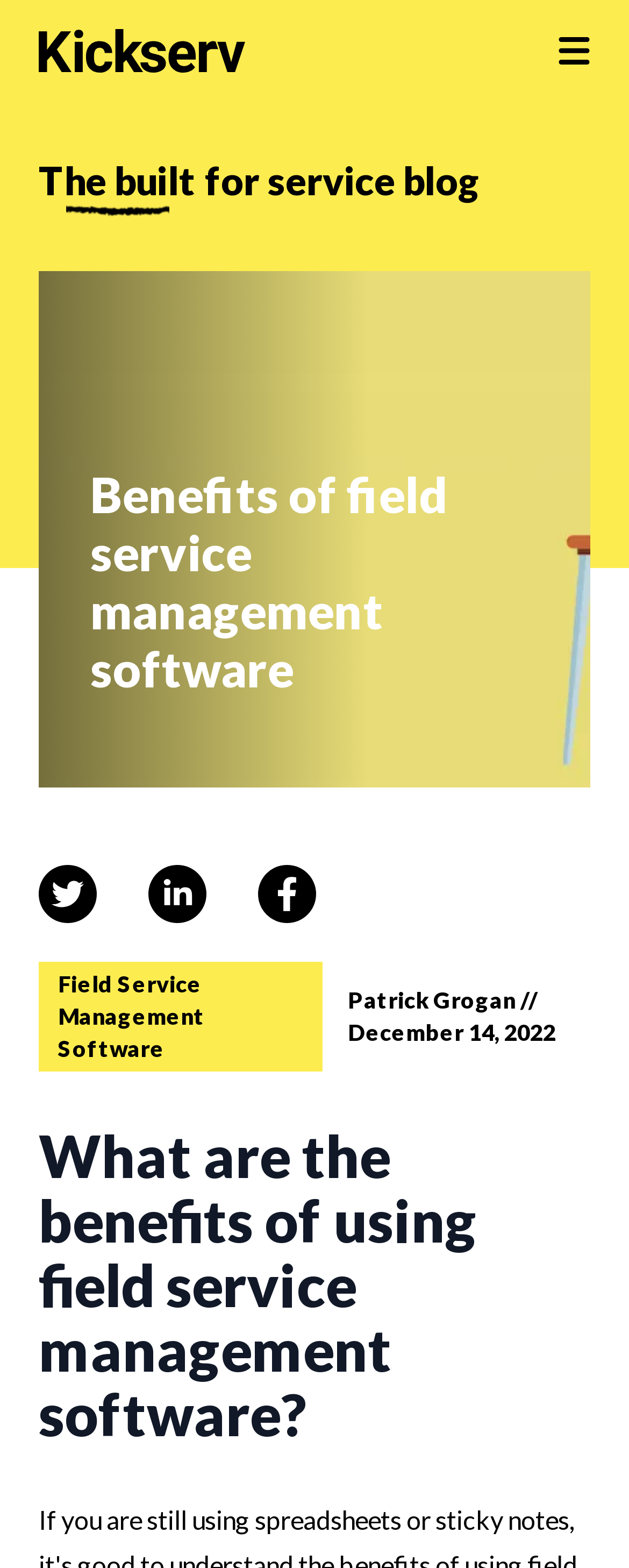How many social media sharing options are available?
Please craft a detailed and exhaustive response to the question.

There are three social media sharing options available, which are 'Share on Twitter', 'Share on Linkedin', and 'Share on Facebook', each with its corresponding image and link.